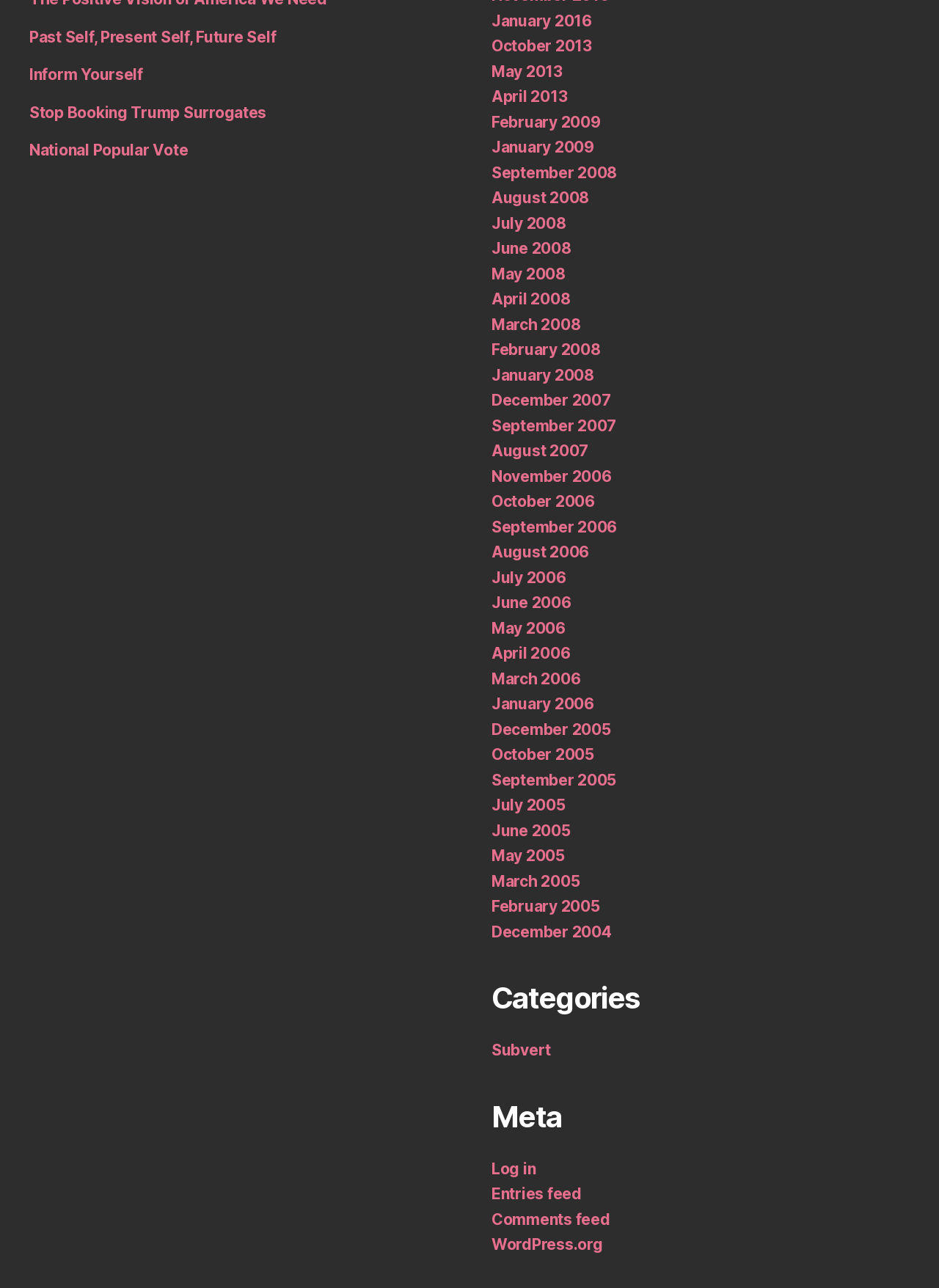Determine the bounding box coordinates of the clickable element necessary to fulfill the instruction: "Explore January 2016". Provide the coordinates as four float numbers within the 0 to 1 range, i.e., [left, top, right, bottom].

[0.523, 0.009, 0.63, 0.023]